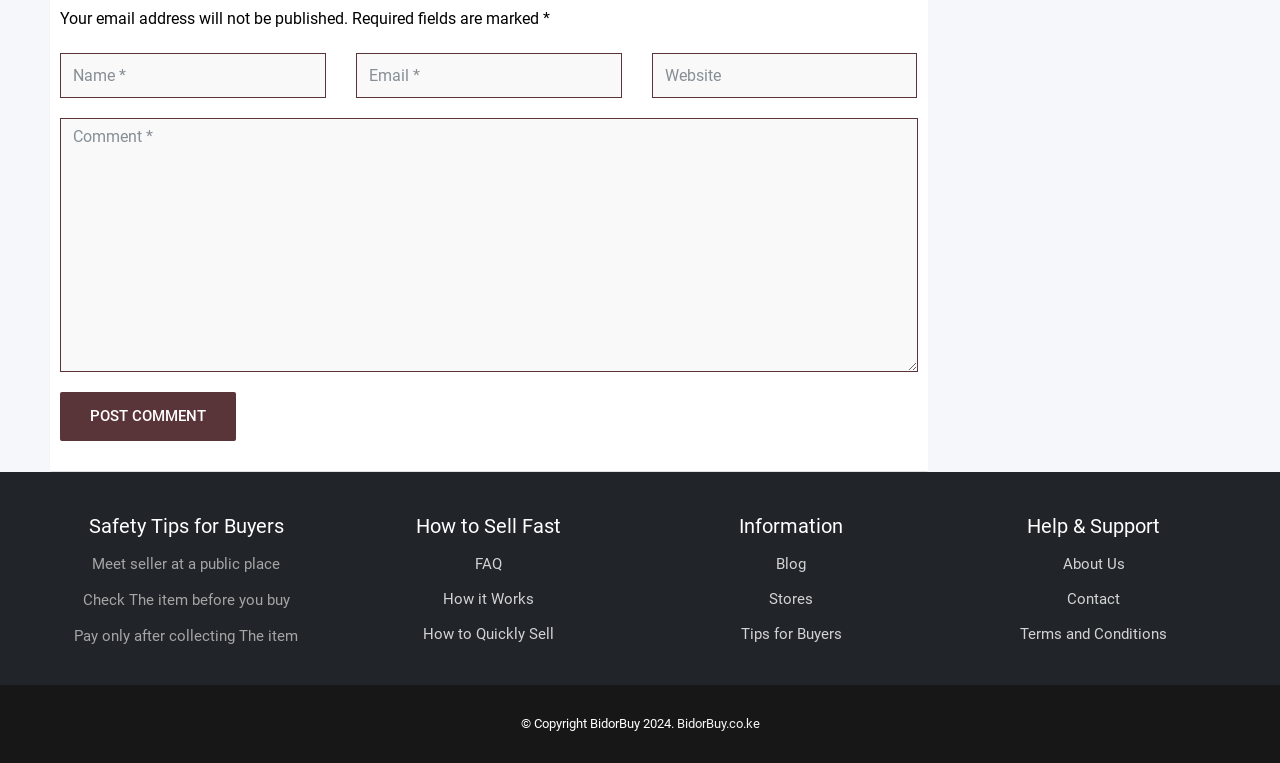What is the copyright year of BidorBuy?
Please answer the question with a detailed and comprehensive explanation.

The webpage contains a copyright notice at the bottom, which states 'Copyright BidorBuy 2024', indicating that the copyright year is 2024.